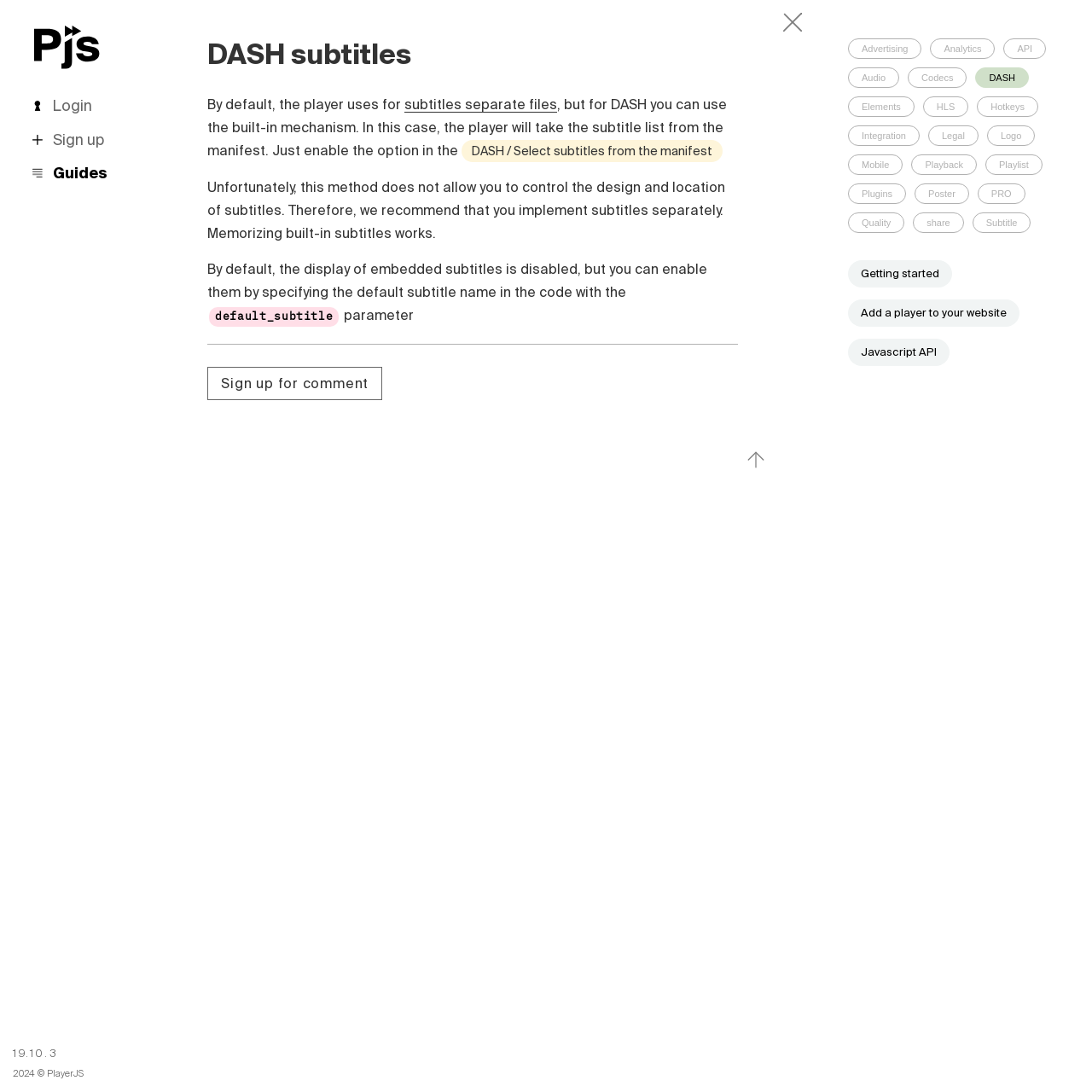Please identify the bounding box coordinates of the element's region that needs to be clicked to fulfill the following instruction: "Click on the 'DASH subtitles' heading". The bounding box coordinates should consist of four float numbers between 0 and 1, i.e., [left, top, right, bottom].

[0.19, 0.035, 0.676, 0.064]